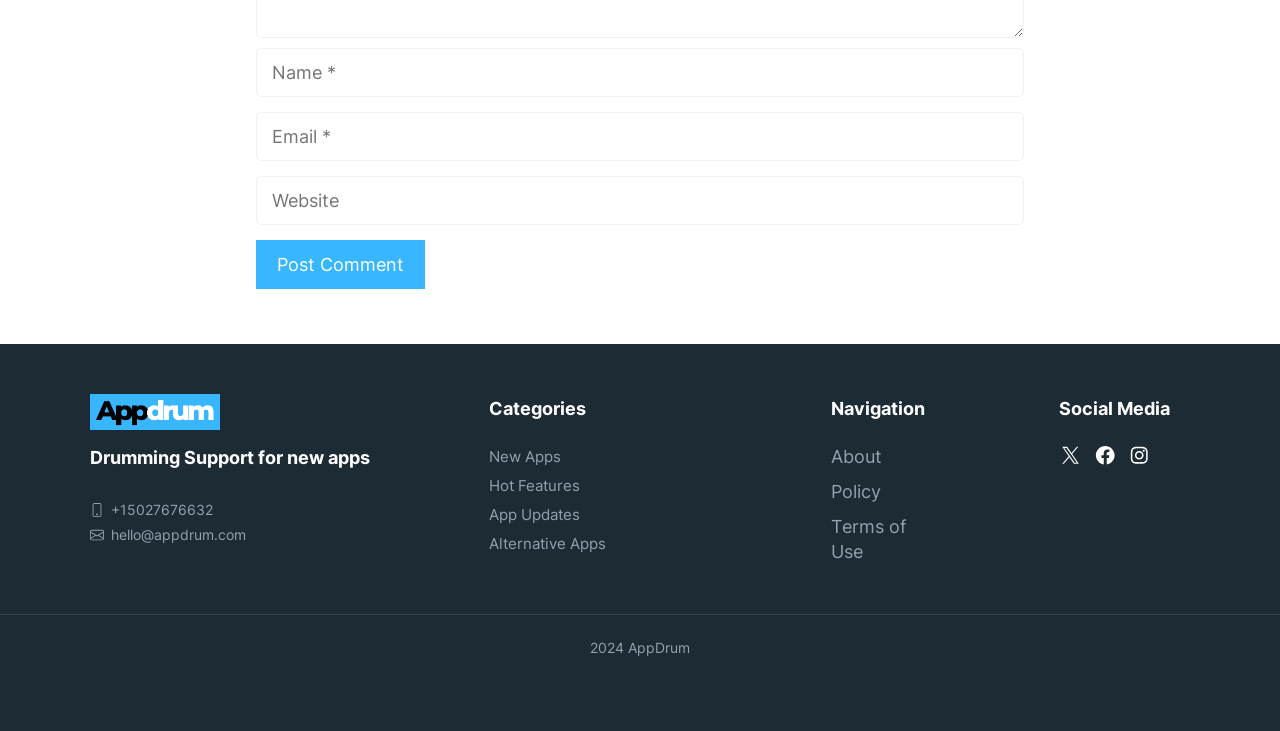Find the bounding box coordinates for the area you need to click to carry out the instruction: "Click the Post Comment button". The coordinates should be four float numbers between 0 and 1, indicated as [left, top, right, bottom].

[0.2, 0.329, 0.332, 0.396]